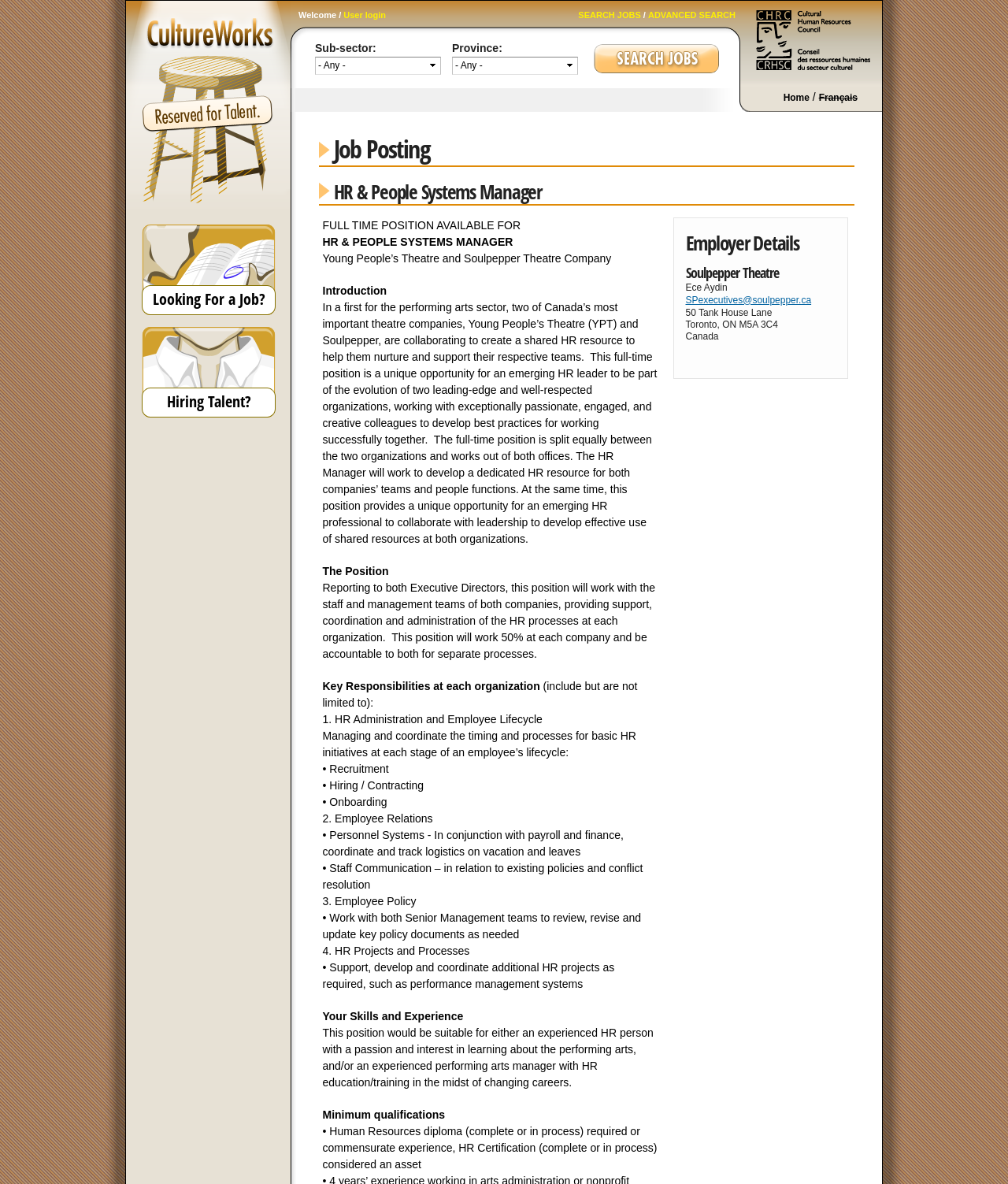Construct a comprehensive description capturing every detail on the webpage.

This webpage is a job posting for an HR & People Systems Manager position at CultureWorks.ca, a national arts and culture job board in Canada. At the top of the page, there is a navigation menu with links to "Skip to main content", "Home", and "Français". Below this, there are two columns of links, one with options for job seekers and the other for employers.

The main content of the page is divided into sections. The first section is a job posting with a heading "Job Posting" and a subheading "HR & People Systems Manager". This section describes the job position, including the introduction, responsibilities, and required skills and experience. The job is a full-time position available at Young People's Theatre and Soulpepper Theatre Company, and the HR Manager will work to develop a dedicated HR resource for both companies' teams and people functions.

Below the job posting, there is a section with employer details, including the company name "Soulpepper Theatre", contact information, and address. The address is located in Toronto, Ontario, Canada.

Throughout the page, there are various links and buttons, including a "SEARCH JOBS" button and an "ADVANCED SEARCH" link. There are also several comboboxes for filtering job postings by sub-sector and province.